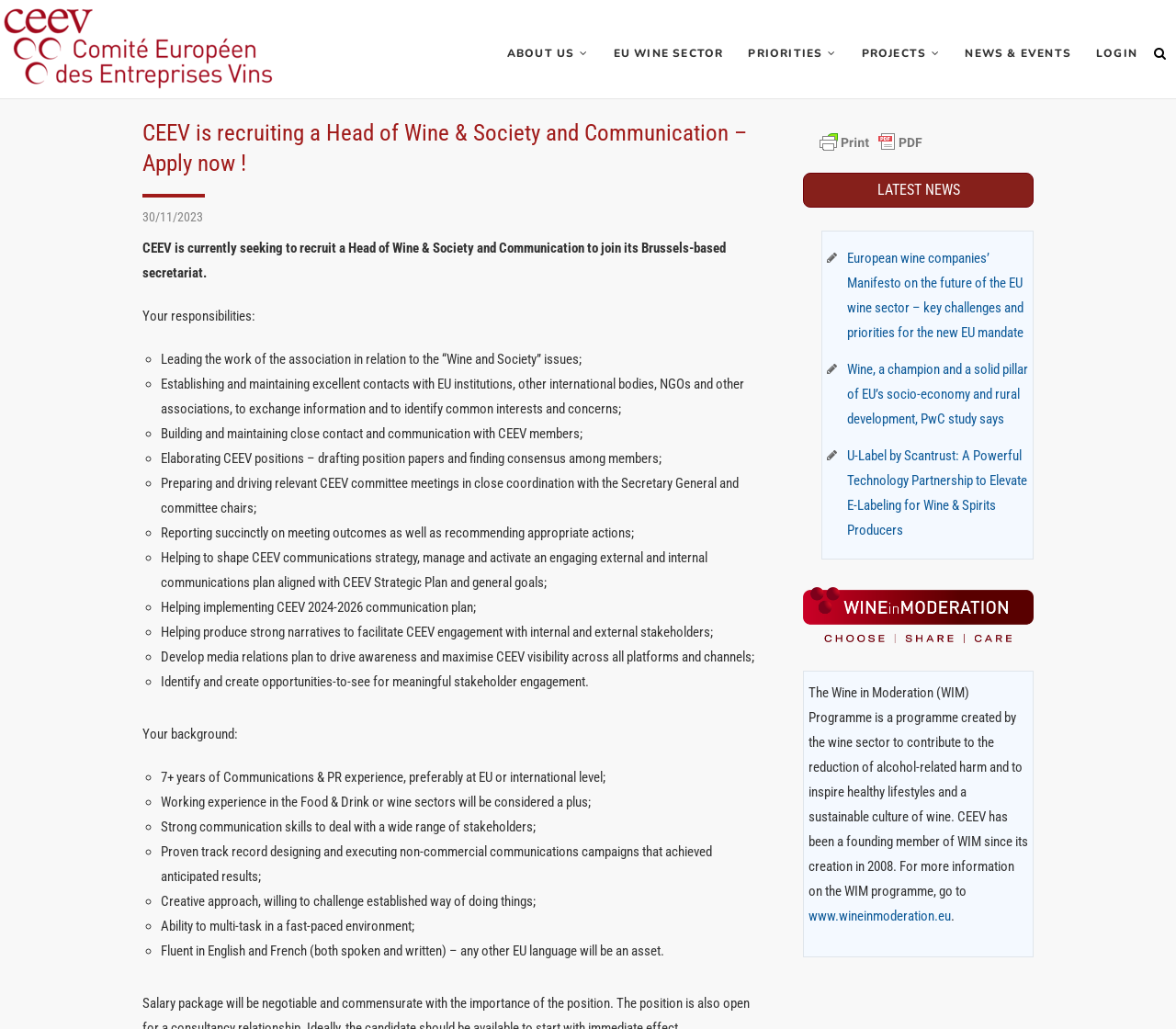Please determine the bounding box coordinates of the clickable area required to carry out the following instruction: "Click on the 'Print Friendly, PDF & Email' link". The coordinates must be four float numbers between 0 and 1, represented as [left, top, right, bottom].

[0.692, 0.129, 0.794, 0.143]